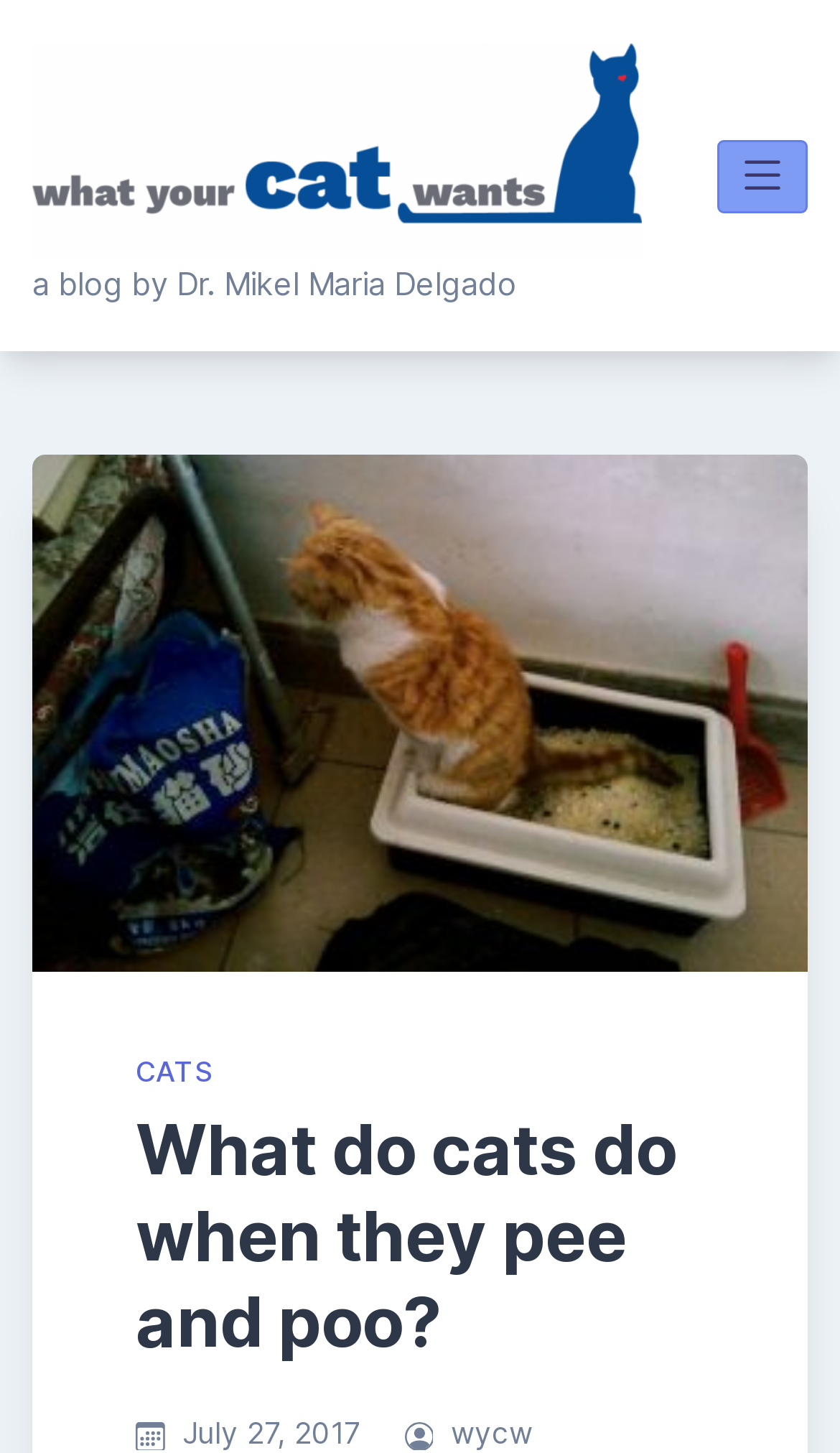Determine the bounding box for the UI element as described: "cats". The coordinates should be represented as four float numbers between 0 and 1, formatted as [left, top, right, bottom].

[0.162, 0.727, 0.253, 0.749]